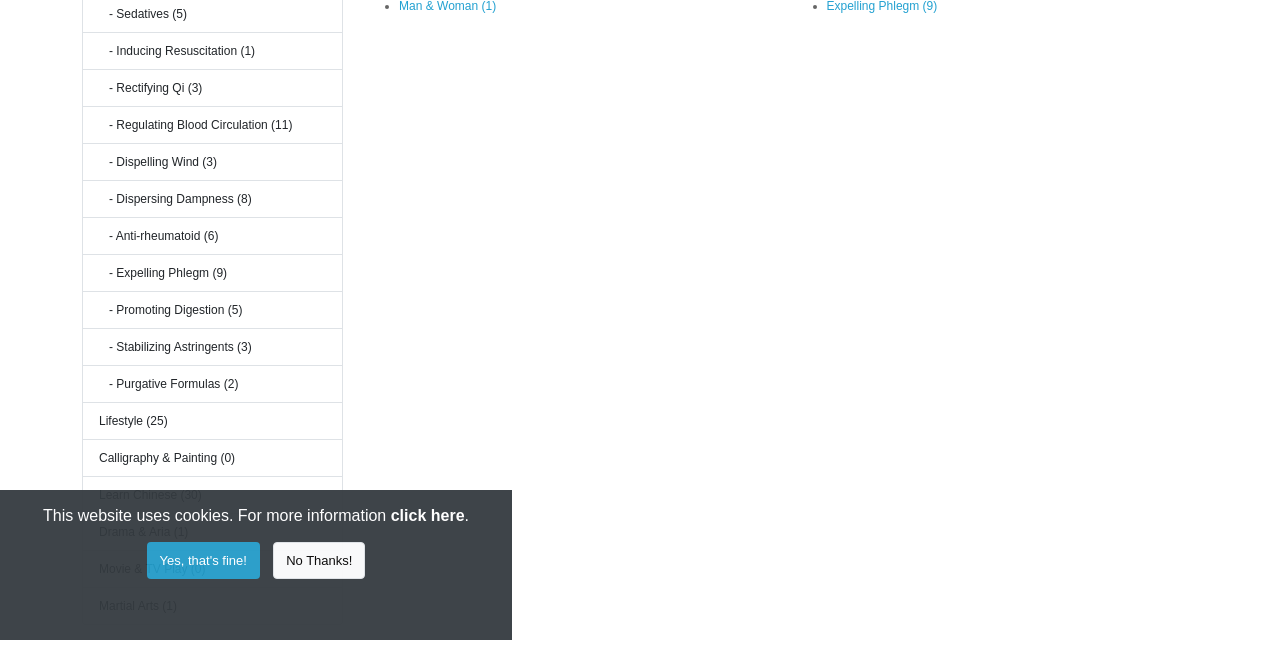Locate the bounding box coordinates for the element described below: "- Rectifying Qi (3)". The coordinates must be four float values between 0 and 1, formatted as [left, top, right, bottom].

[0.064, 0.108, 0.268, 0.165]